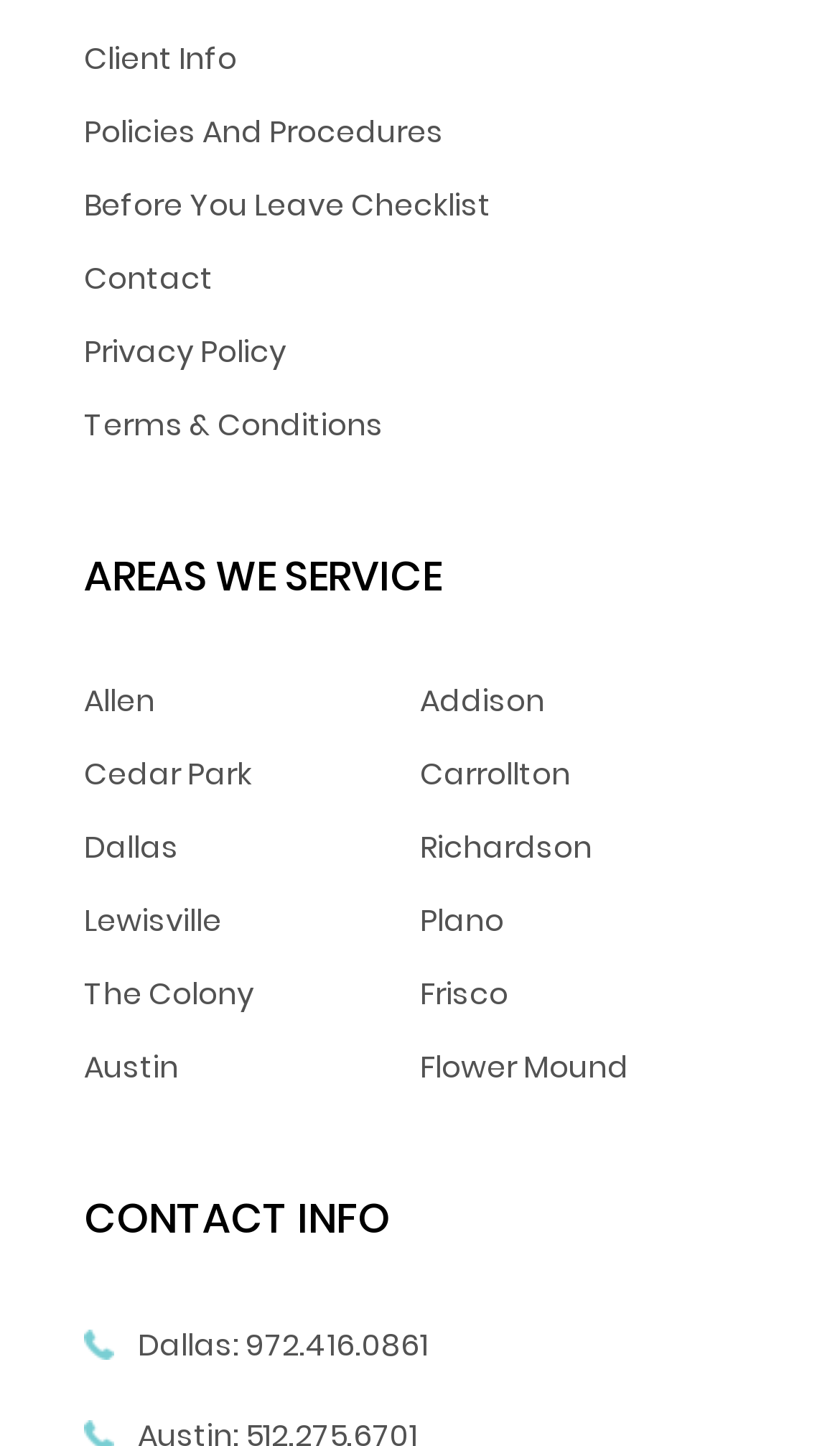What is the last link listed under 'AREAS WE SERVICE'?
Give a thorough and detailed response to the question.

I looked at the list of areas of service under the 'AREAS WE SERVICE' heading and found that the last link is 'Austin'.